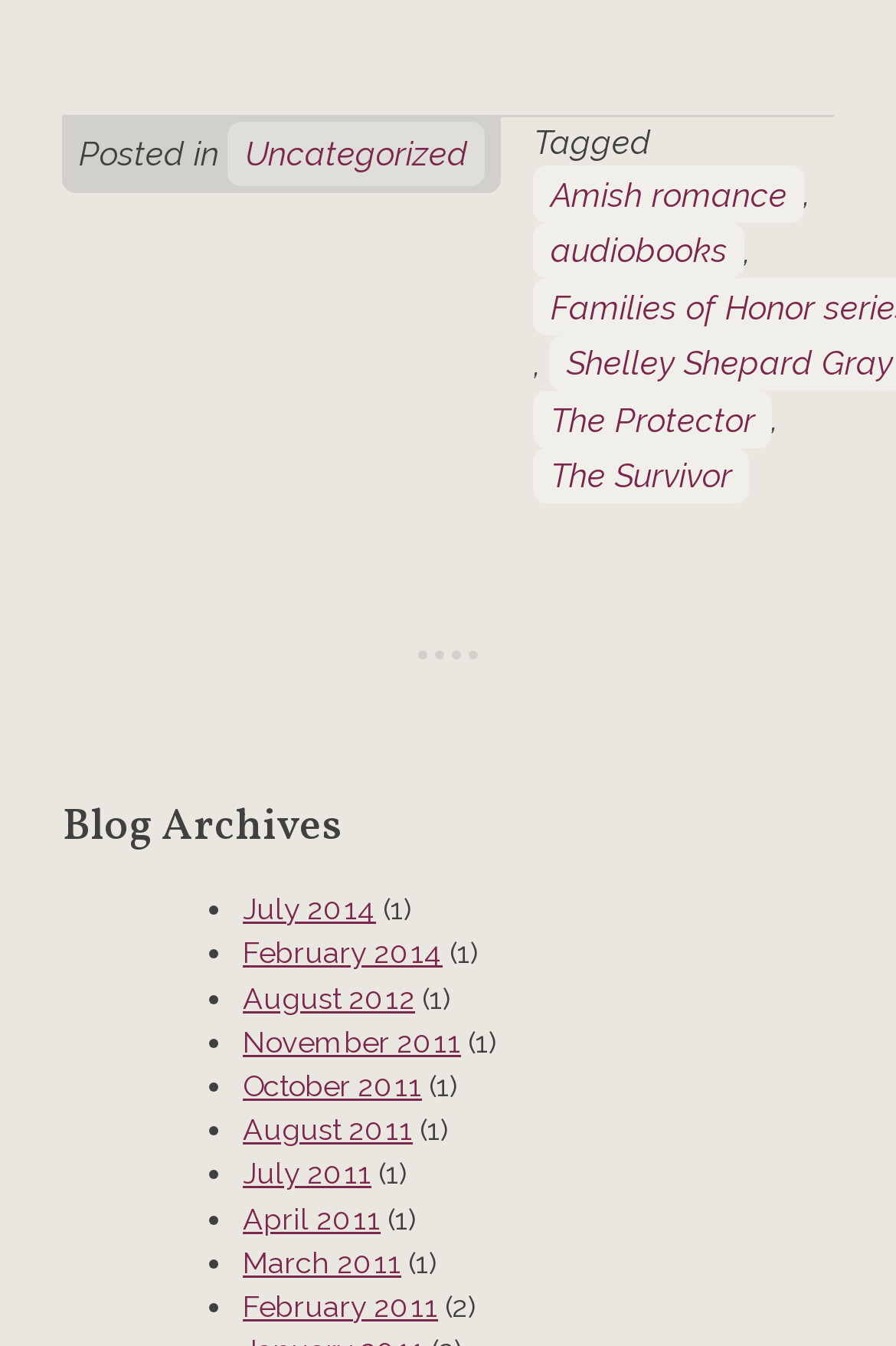Can you give a detailed response to the following question using the information from the image? How many blog posts are there in February 2011?

The number of blog posts in February 2011 can be found in the section with the heading 'Blog Archives', where it is listed as '• February 2011 (2)'. The '(2)' indicates that there are 2 blog posts in February 2011.